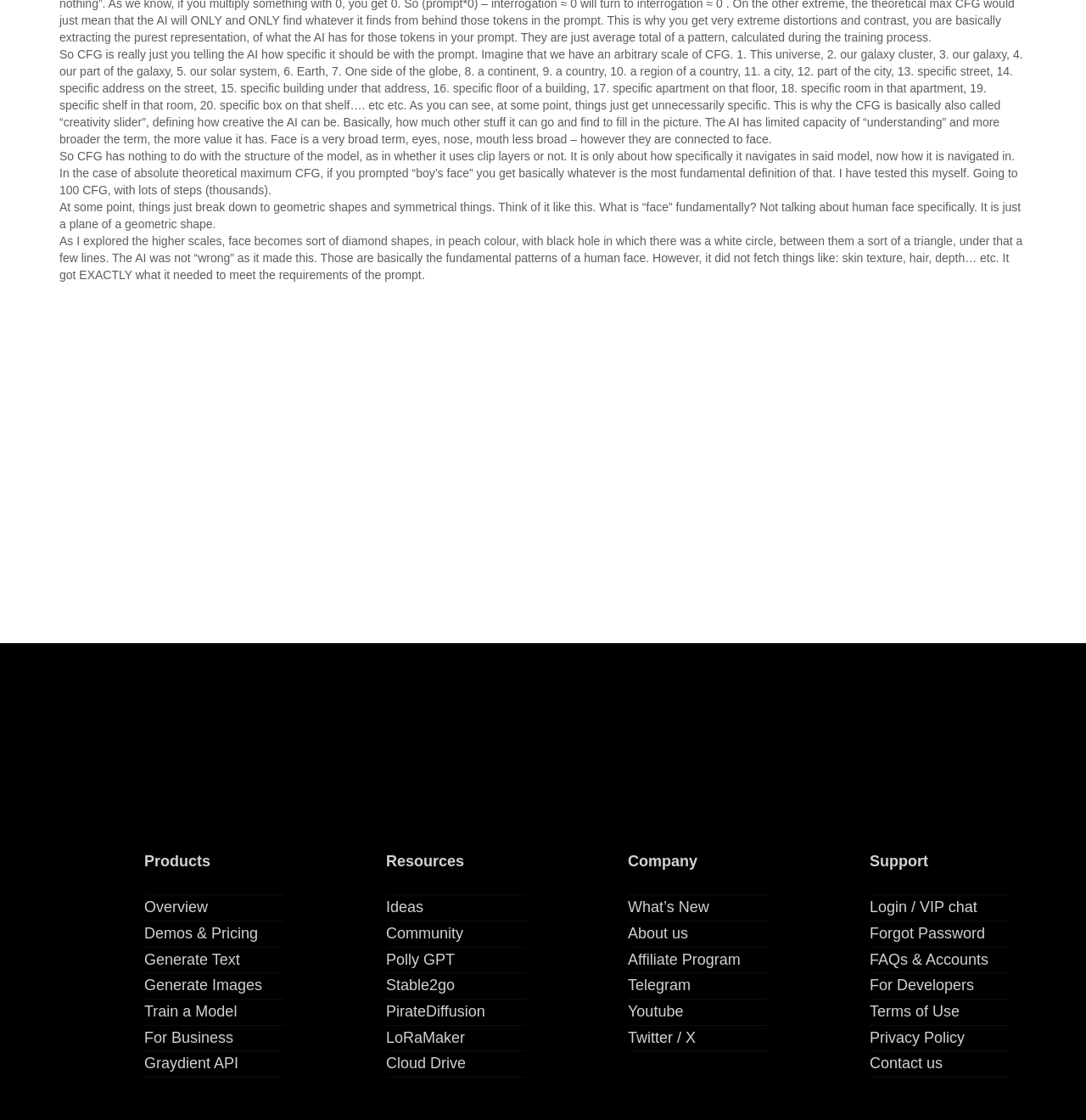Please provide a brief answer to the following inquiry using a single word or phrase:
What is the name of the API mentioned on the webpage?

Graydient API